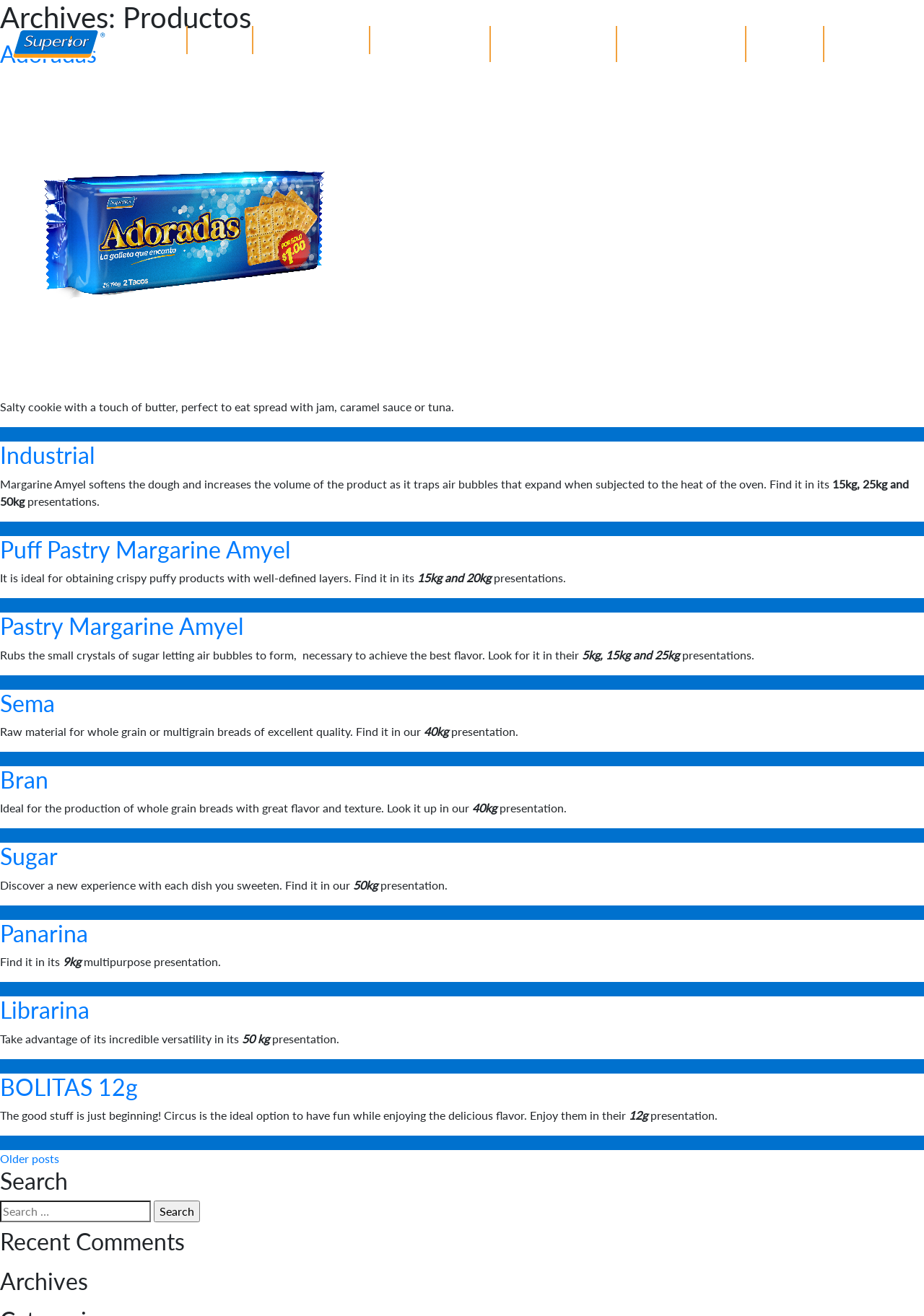Please specify the bounding box coordinates of the area that should be clicked to accomplish the following instruction: "Click on the 'Industrial' link". The coordinates should consist of four float numbers between 0 and 1, i.e., [left, top, right, bottom].

[0.0, 0.335, 0.103, 0.357]